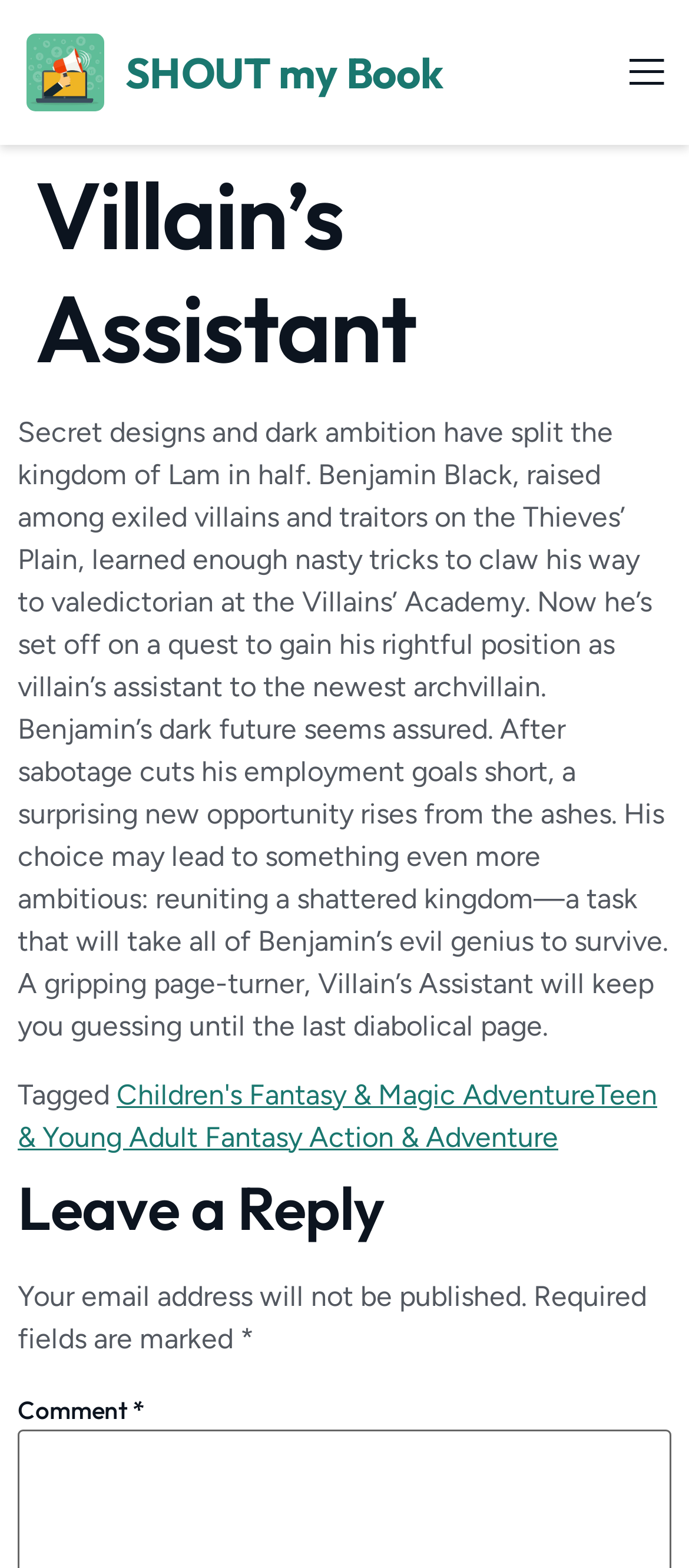Construct a comprehensive description capturing every detail on the webpage.

The webpage appears to be a book description page, specifically for the book "Villain's Assistant". At the top left, there is a link with no text, followed by a heading that reads "SHOUT my Book". To the right of this heading, there is a button labeled "open-menu".

Below the top section, there is a header that spans almost the entire width of the page, containing a heading that reads "Villain's Assistant". This is followed by a large block of static text that summarizes the book's plot, describing the main character Benjamin Black's journey to become a villain's assistant and his subsequent quest to reunite a shattered kingdom.

To the right of the book summary, there are two links labeled "Children's Fantasy & Magic Adventure" and "Teen & Young Adult Fantasy Action & Adventure", which appear to be book categories or tags.

Further down the page, there is a heading that reads "Leave a Reply", followed by several lines of static text that provide instructions for leaving a comment, including a note that email addresses will not be published and a reminder that certain fields are required. There is also a single asterisk symbol (*) on the page, likely indicating a required field. Finally, there is a static text that reads "Comment" at the bottom of the page.